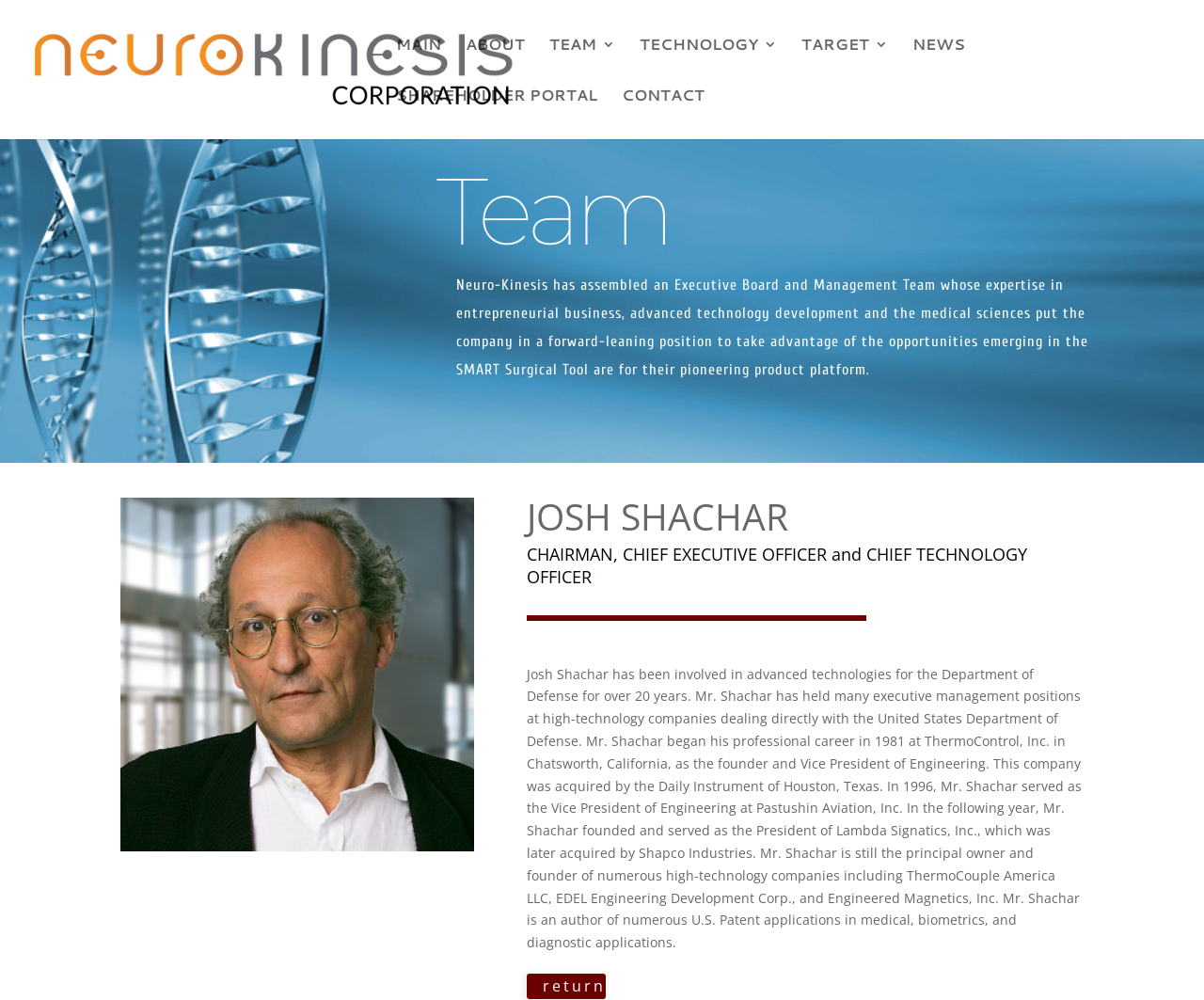Determine the bounding box coordinates for the area that needs to be clicked to fulfill this task: "View the NEWS section". The coordinates must be given as four float numbers between 0 and 1, i.e., [left, top, right, bottom].

[0.758, 0.038, 0.802, 0.088]